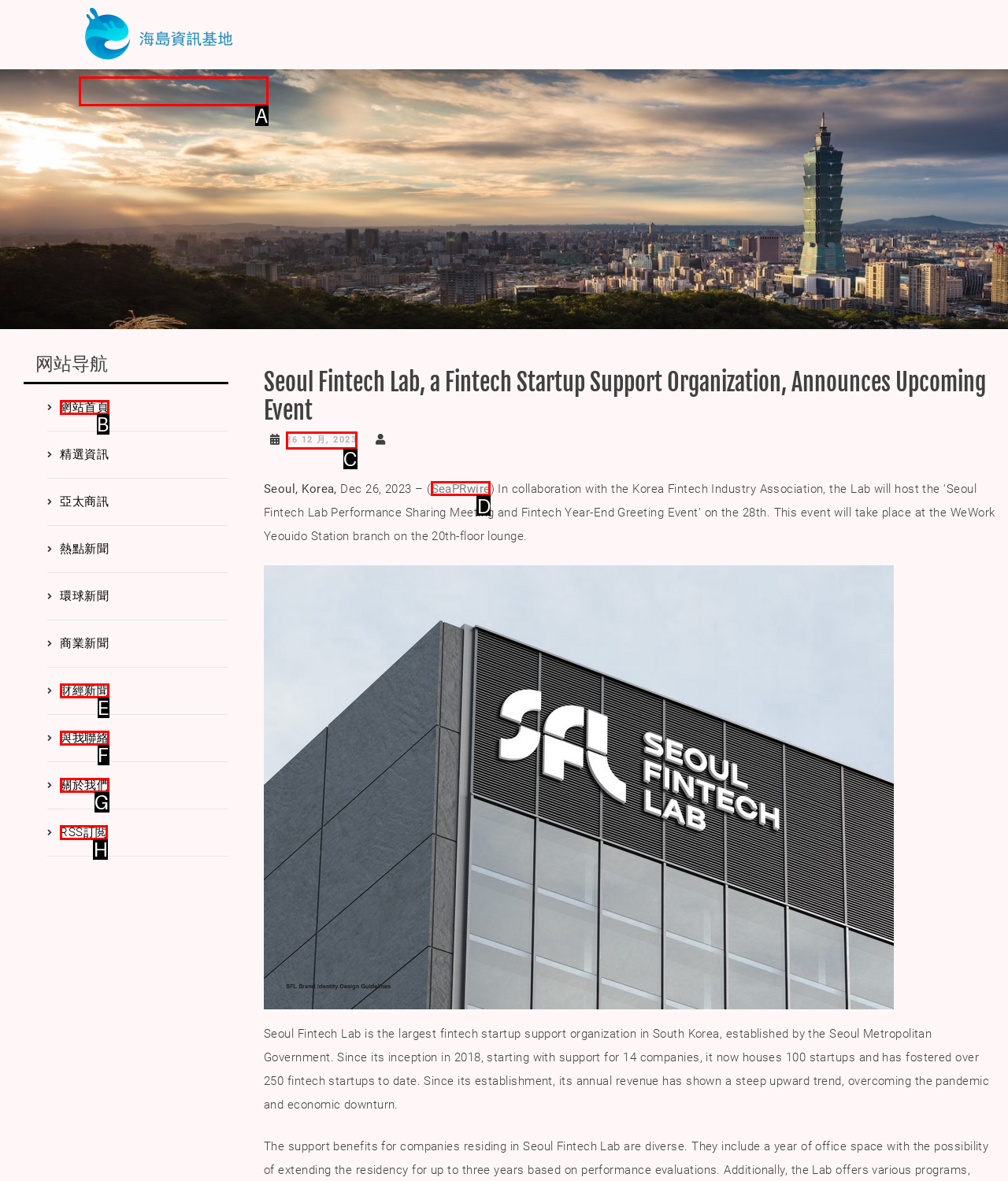Using the element description: 26 12 月, 2023, select the HTML element that matches best. Answer with the letter of your choice.

C